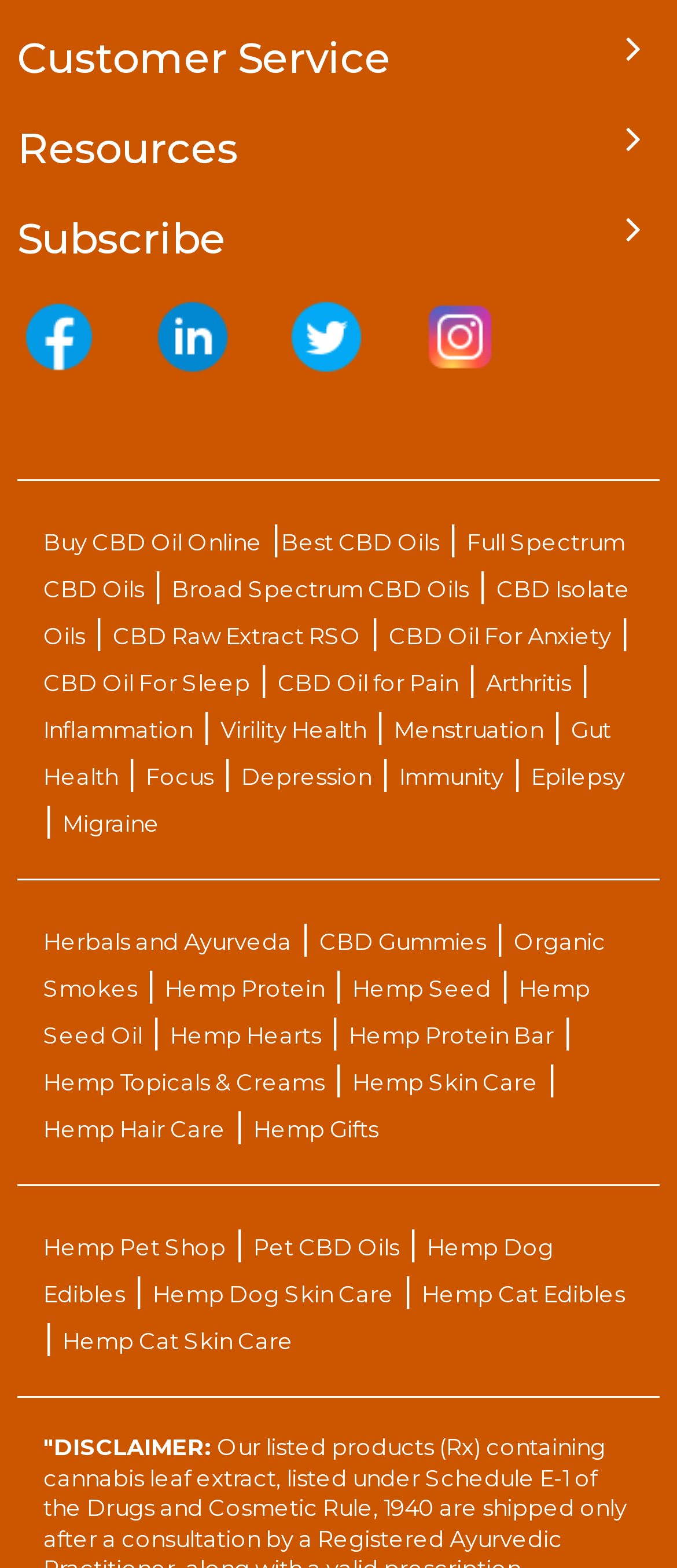Provide your answer in a single word or phrase: 
How many links are there under the 'Hemp Pet Shop' category?

3